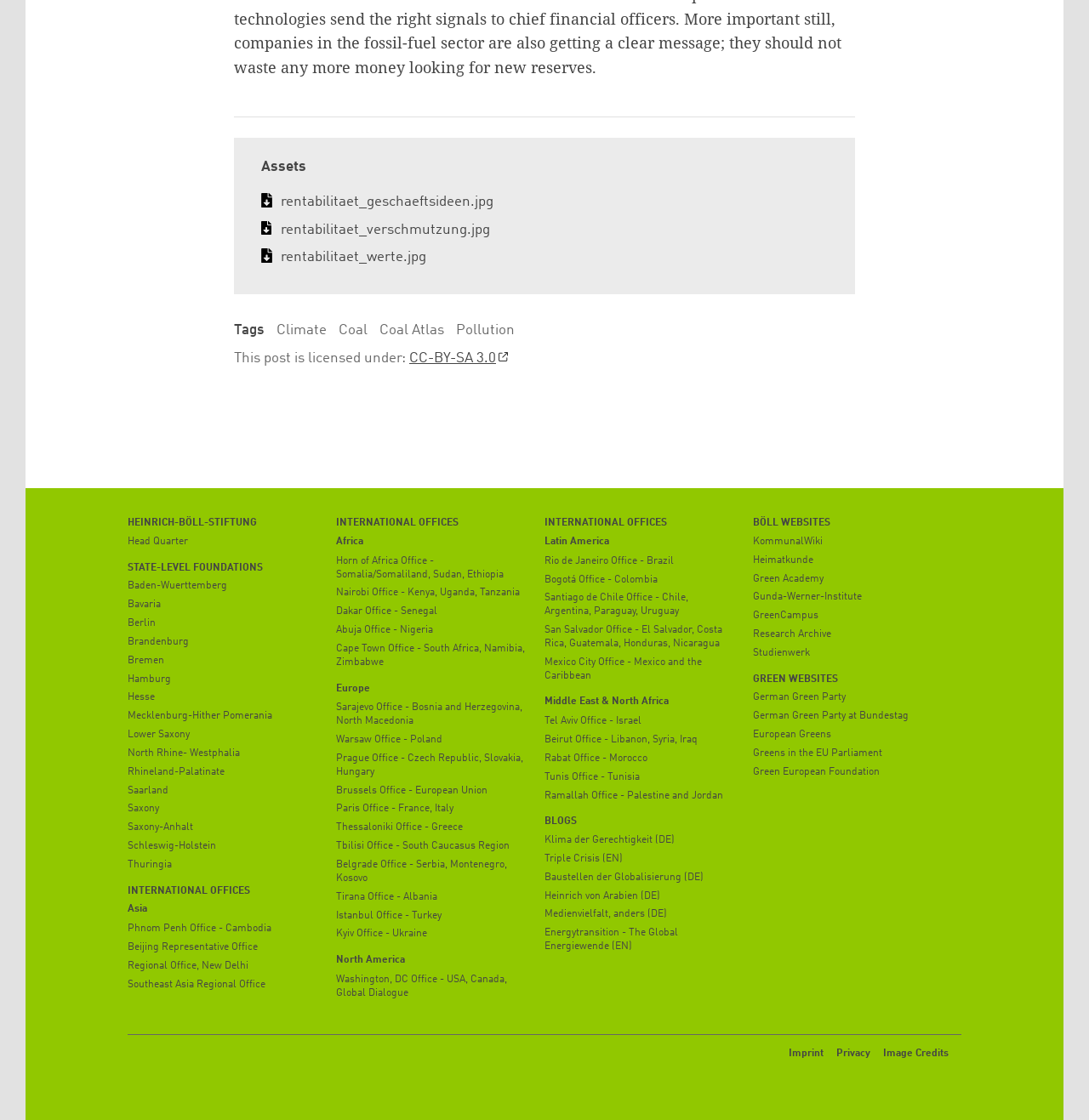Kindly determine the bounding box coordinates of the area that needs to be clicked to fulfill this instruction: "Request an appointment".

None